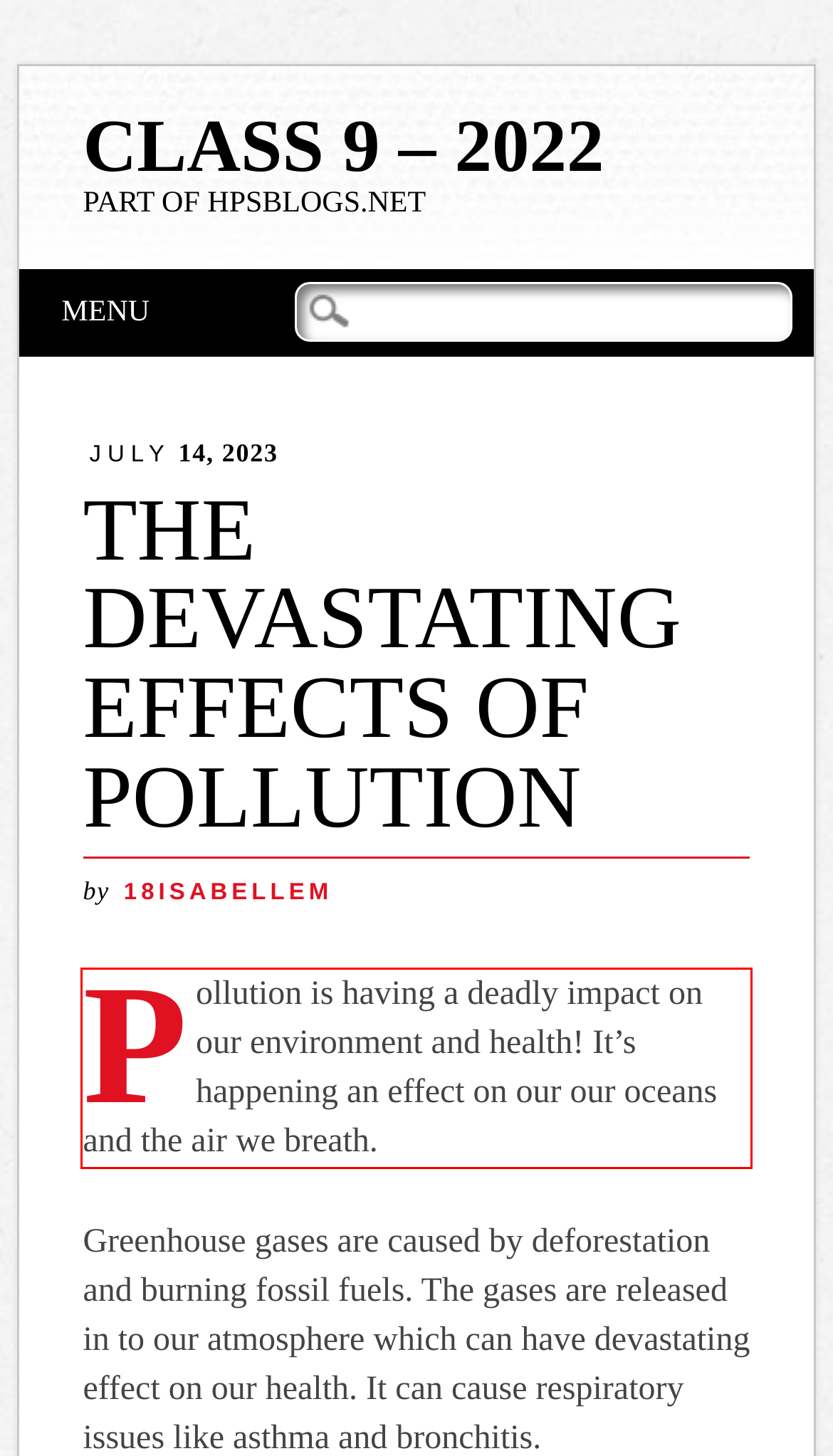Please analyze the screenshot of a webpage and extract the text content within the red bounding box using OCR.

Pollution is having a deadly impact on our environment and health! It’s happening an effect on our our oceans and the air we breath.